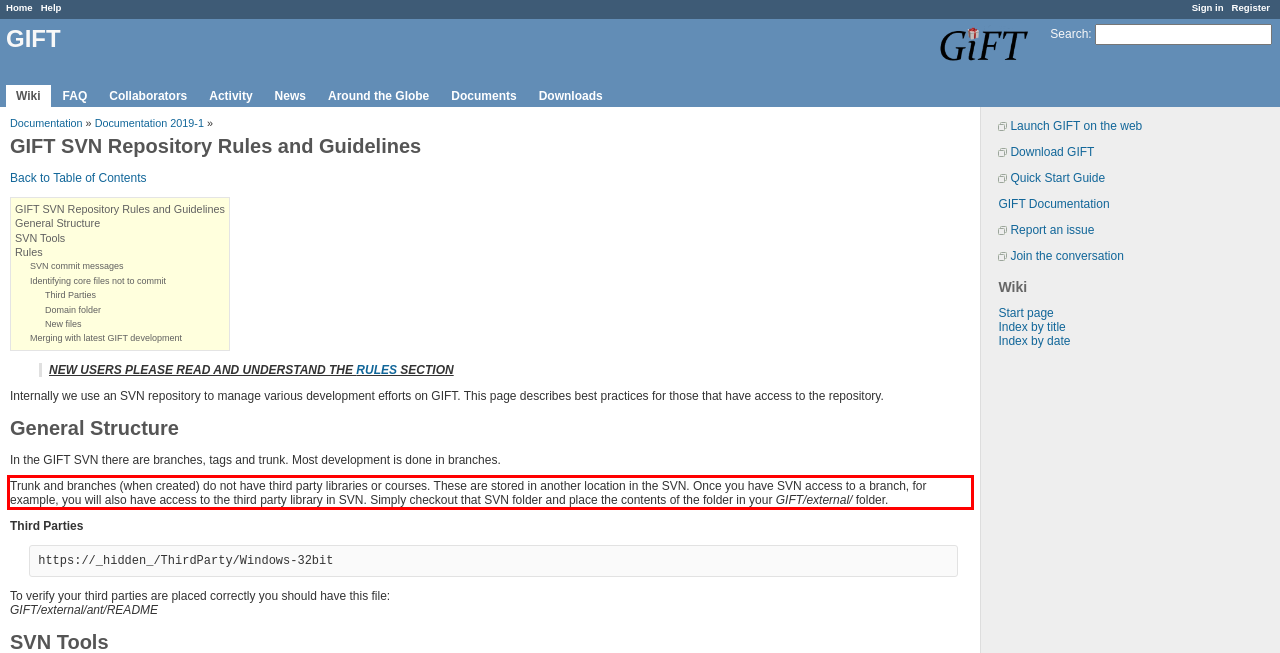You are provided with a screenshot of a webpage that includes a red bounding box. Extract and generate the text content found within the red bounding box.

Trunk and branches (when created) do not have third party libraries or courses. These are stored in another location in the SVN. Once you have SVN access to a branch, for example, you will also have access to the third party library in SVN. Simply checkout that SVN folder and place the contents of the folder in your GIFT/external/ folder.